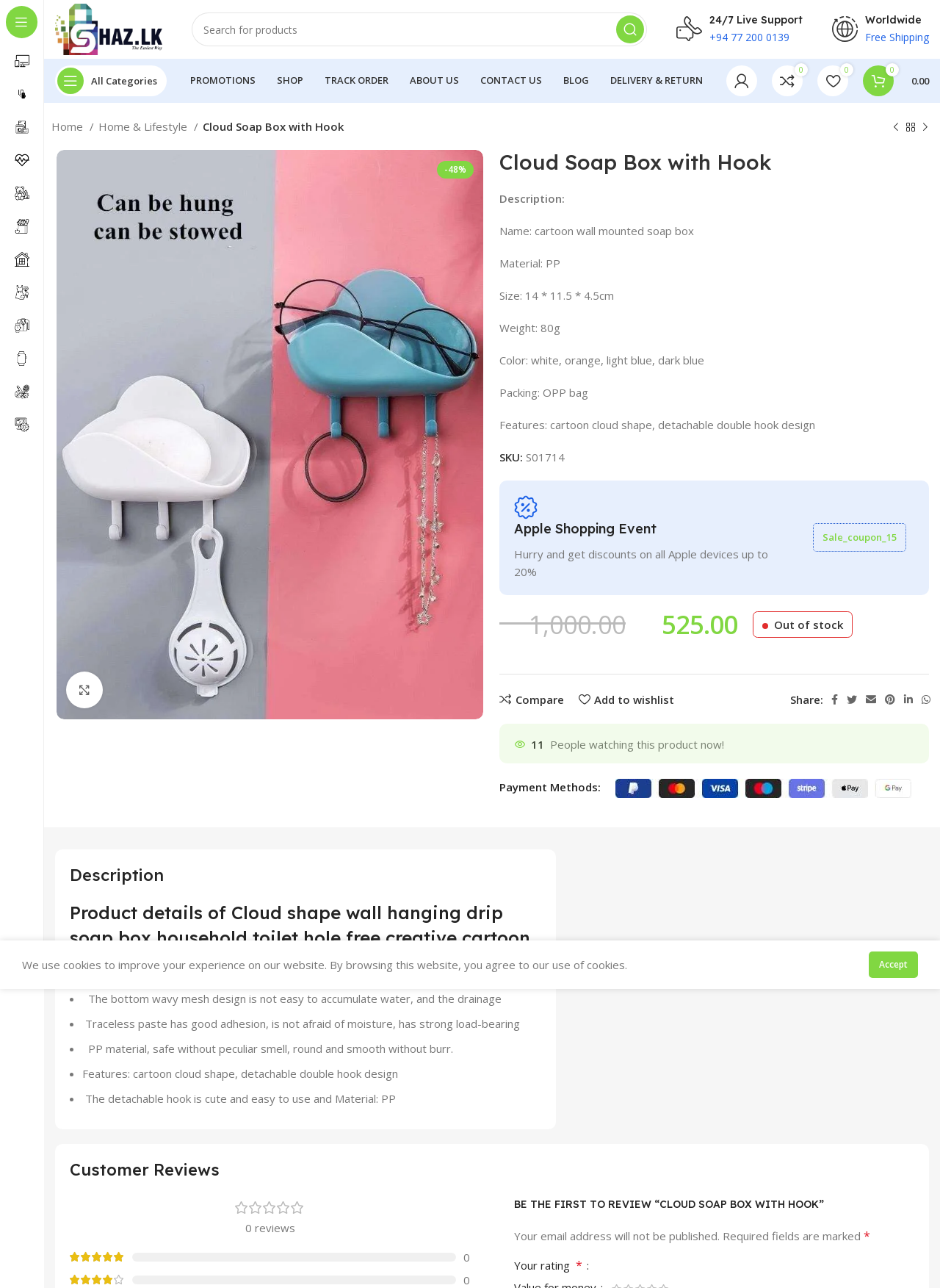Answer the question below in one word or phrase:
What is the current stock status of the product?

Out of stock